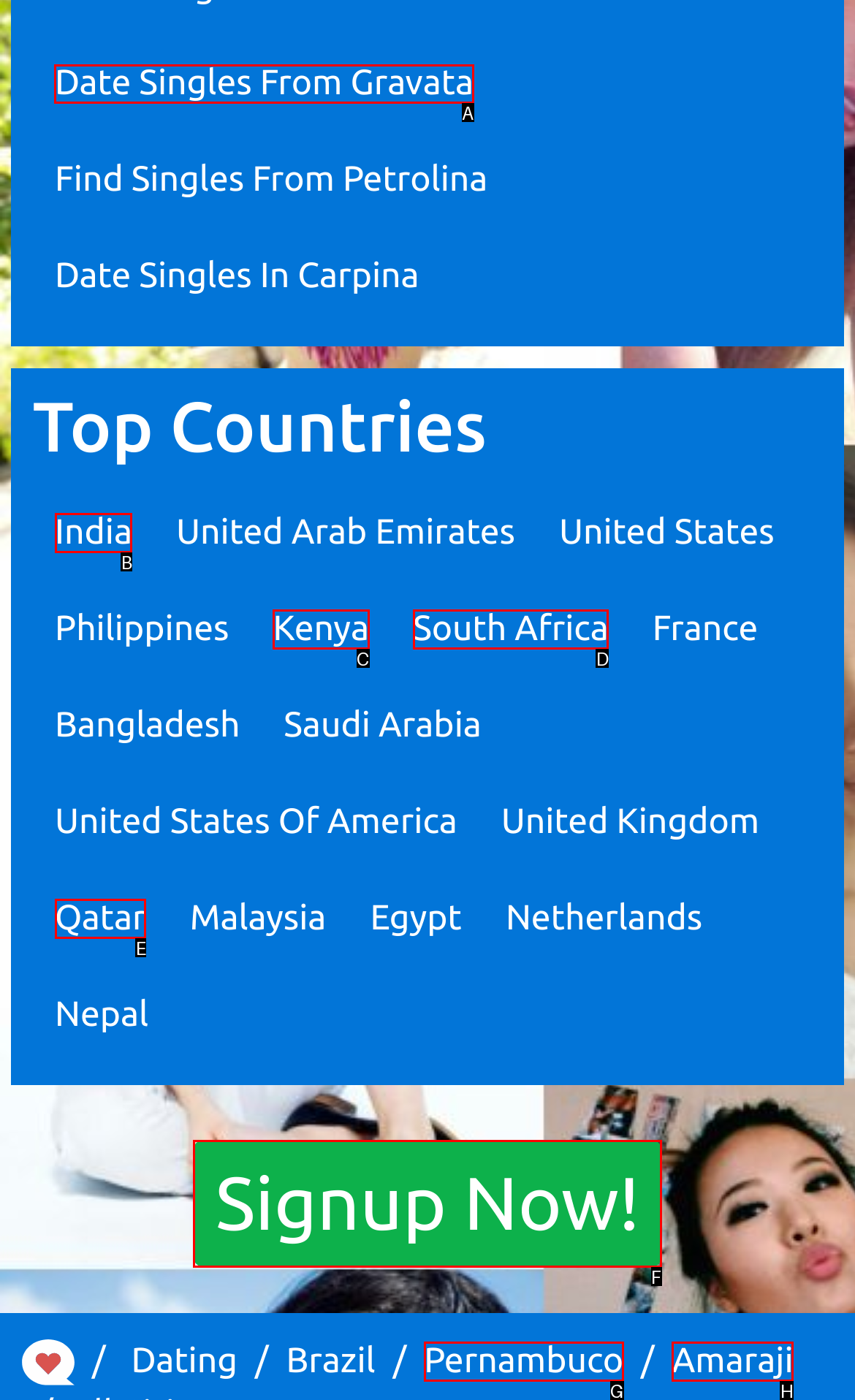Determine which option you need to click to execute the following task: Find singles from Gravata. Provide your answer as a single letter.

A